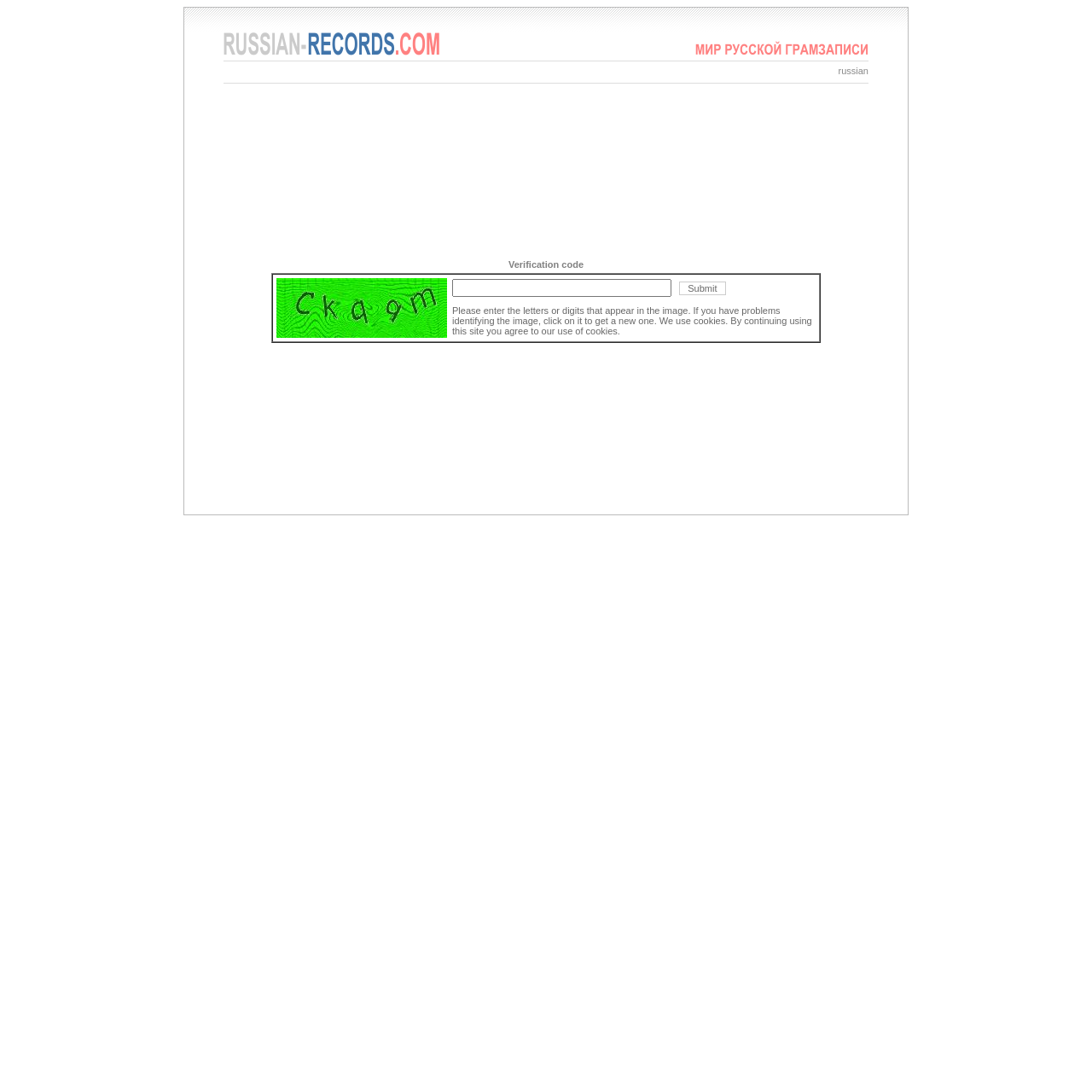What is the function of the button?
Based on the visual details in the image, please answer the question thoroughly.

The button is used to submit the verification code entered in the text box. This is evident from the button's label 'Submit' and its proximity to the text box and image.